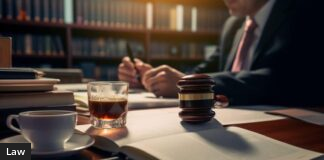What is the ambiance created by the blurred shelves?
Answer the question in a detailed and comprehensive manner.

The caption explains that the blurred shelves lined with law books create an ambiance of knowledge and professionalism, implying that the setting is a place where legal professionals work and make important decisions.